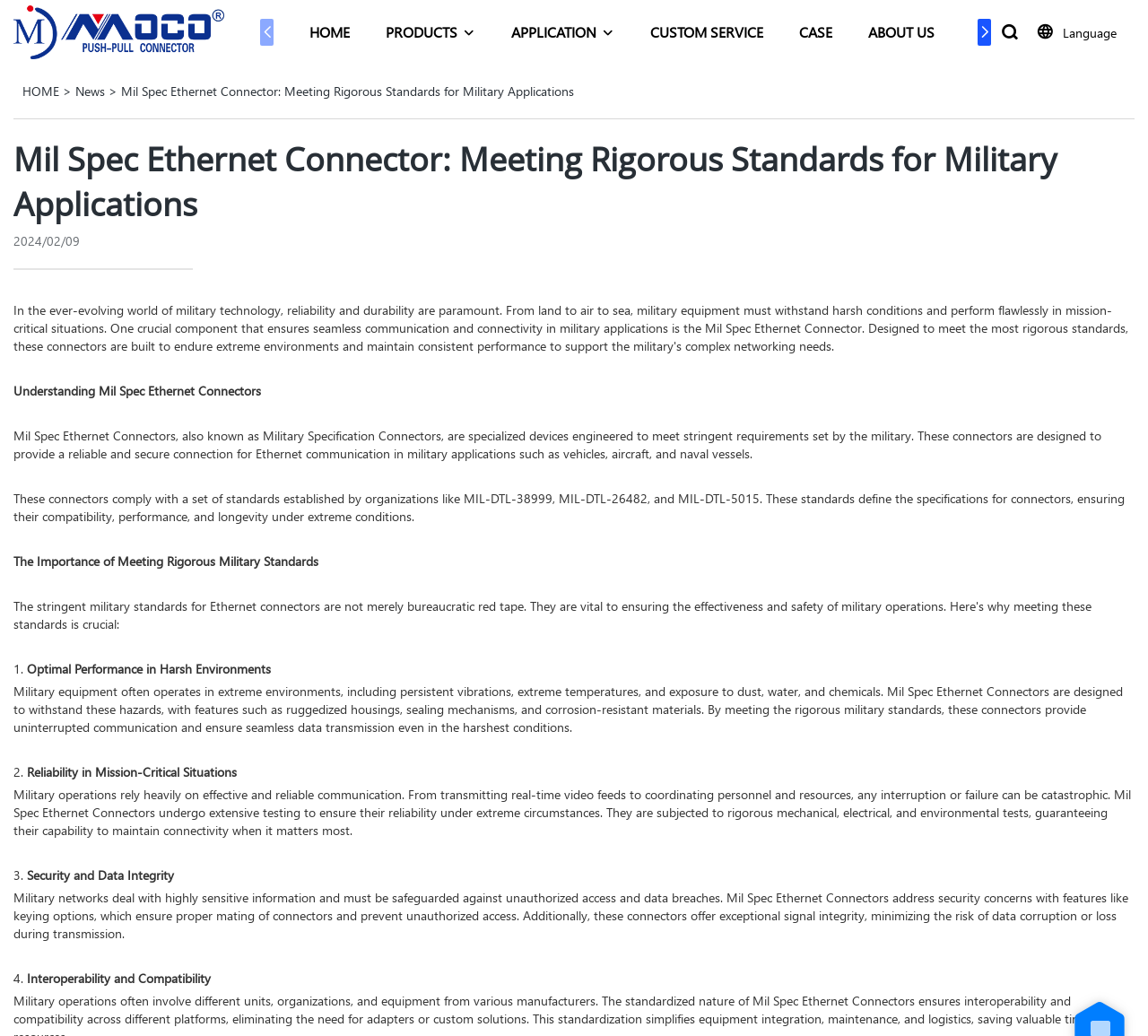How many links are in the top navigation bar?
Using the image provided, answer with just one word or phrase.

7